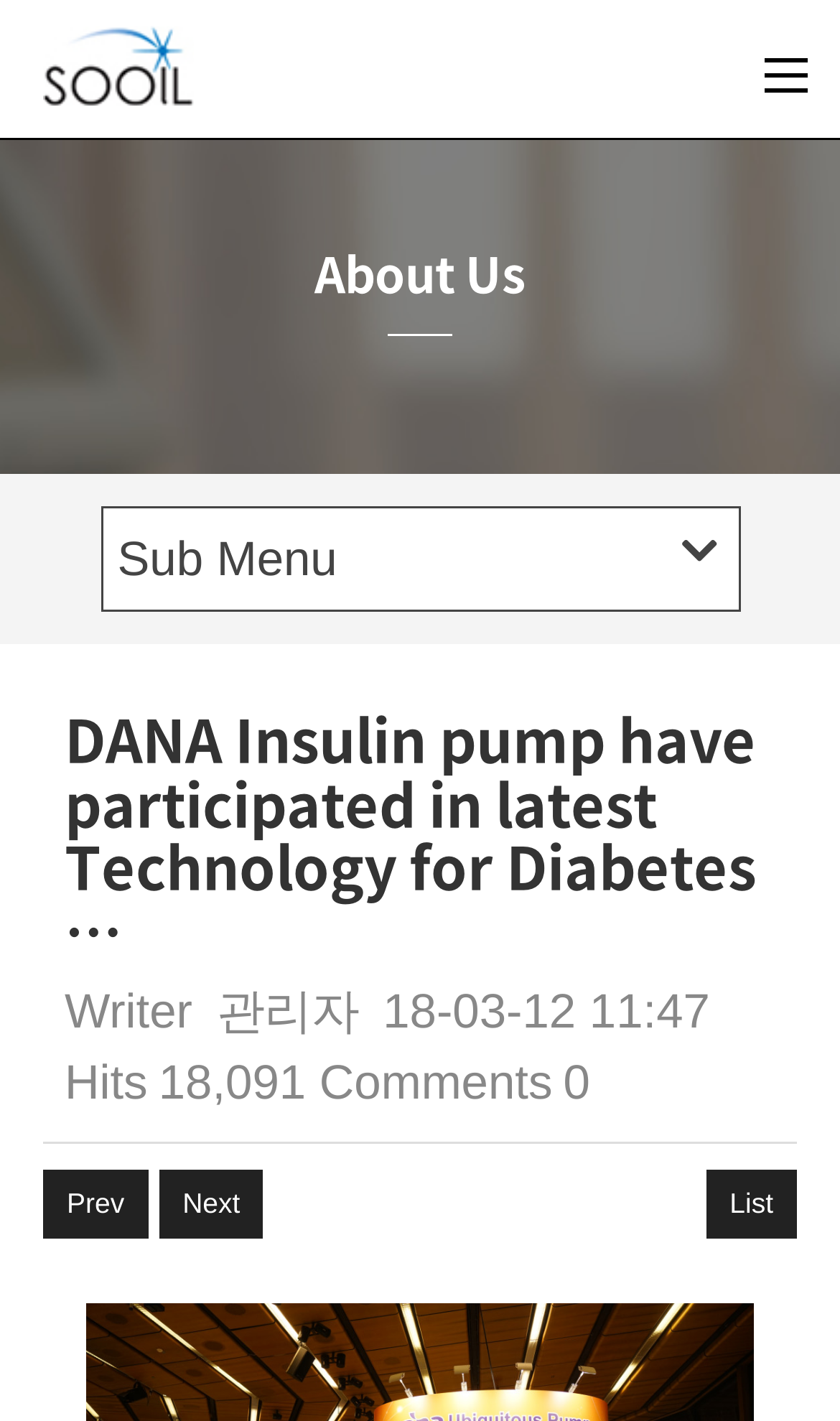Please reply with a single word or brief phrase to the question: 
Who wrote the article?

관리자